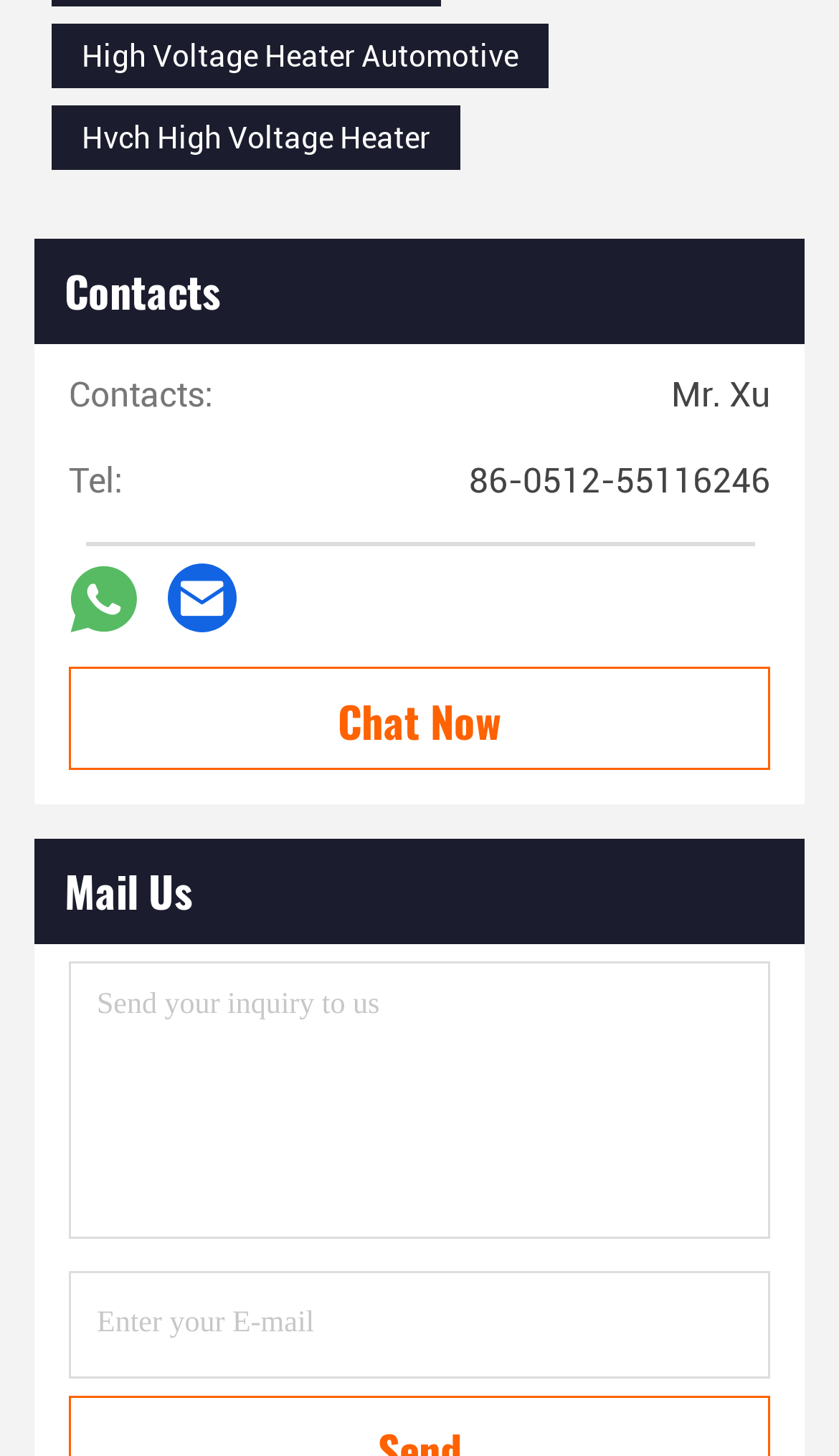How many social media links are there?
Refer to the image and provide a concise answer in one word or phrase.

2